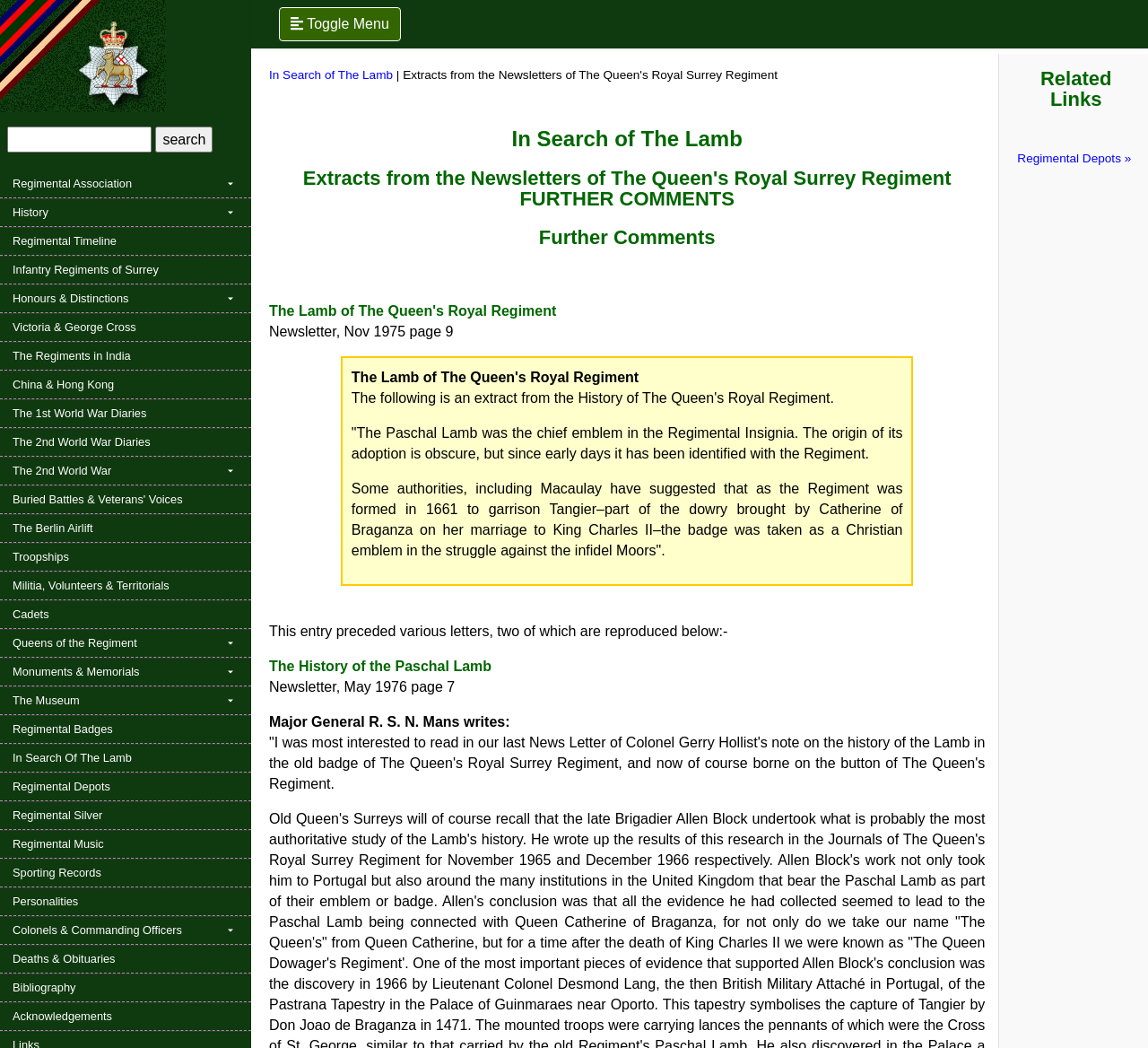Provide the bounding box coordinates for the UI element that is described by this text: "Queens of the Regiment". The coordinates should be in the form of four float numbers between 0 and 1: [left, top, right, bottom].

[0.0, 0.601, 0.219, 0.628]